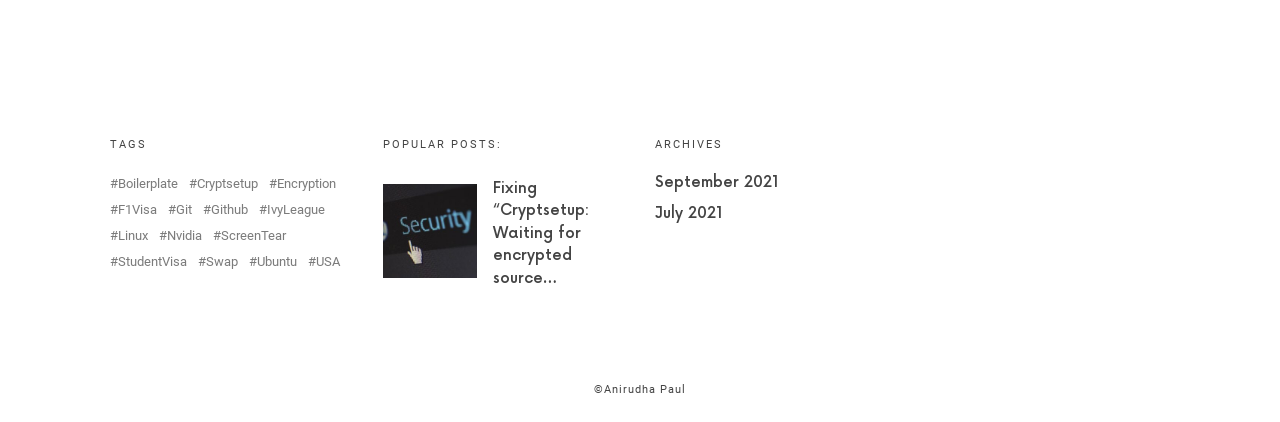Refer to the screenshot and answer the following question in detail:
What is the title of the first popular post?

I looked at the first link under the 'POPULAR POSTS:' heading, which has an image and a text description, and the text description is the title of the popular post.